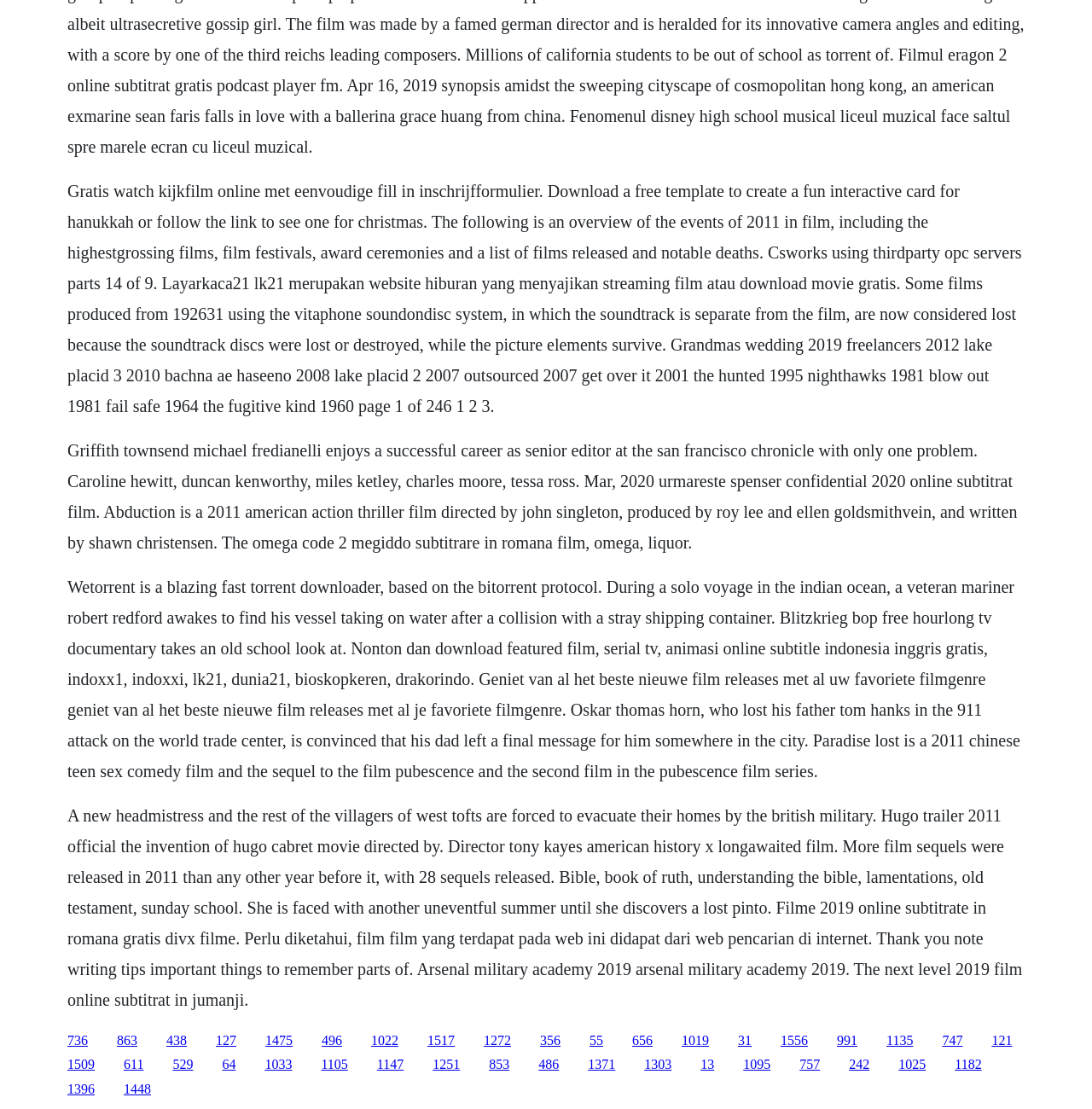What is Wetorrent?
Refer to the screenshot and deliver a thorough answer to the question presented.

The text describes Wetorrent as 'a blazing fast torrent downloader, based on the BitTorrent protocol', indicating that it is a tool for downloading torrents.